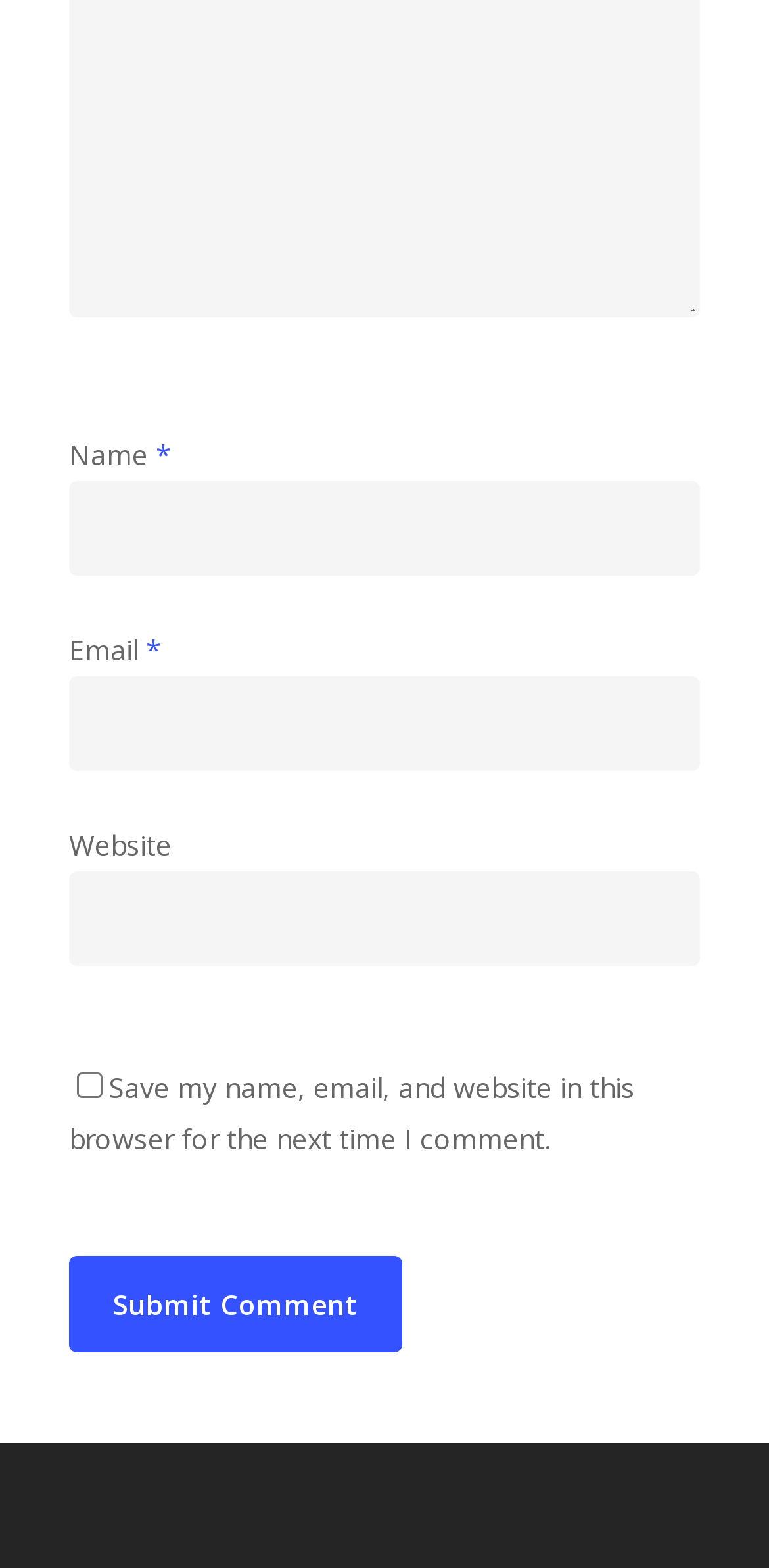Utilize the details in the image to thoroughly answer the following question: What is the purpose of the checkbox?

The purpose of the checkbox is to save the commenter's name, email, and website in the browser for the next time they comment, as indicated by the text associated with the checkbox element.